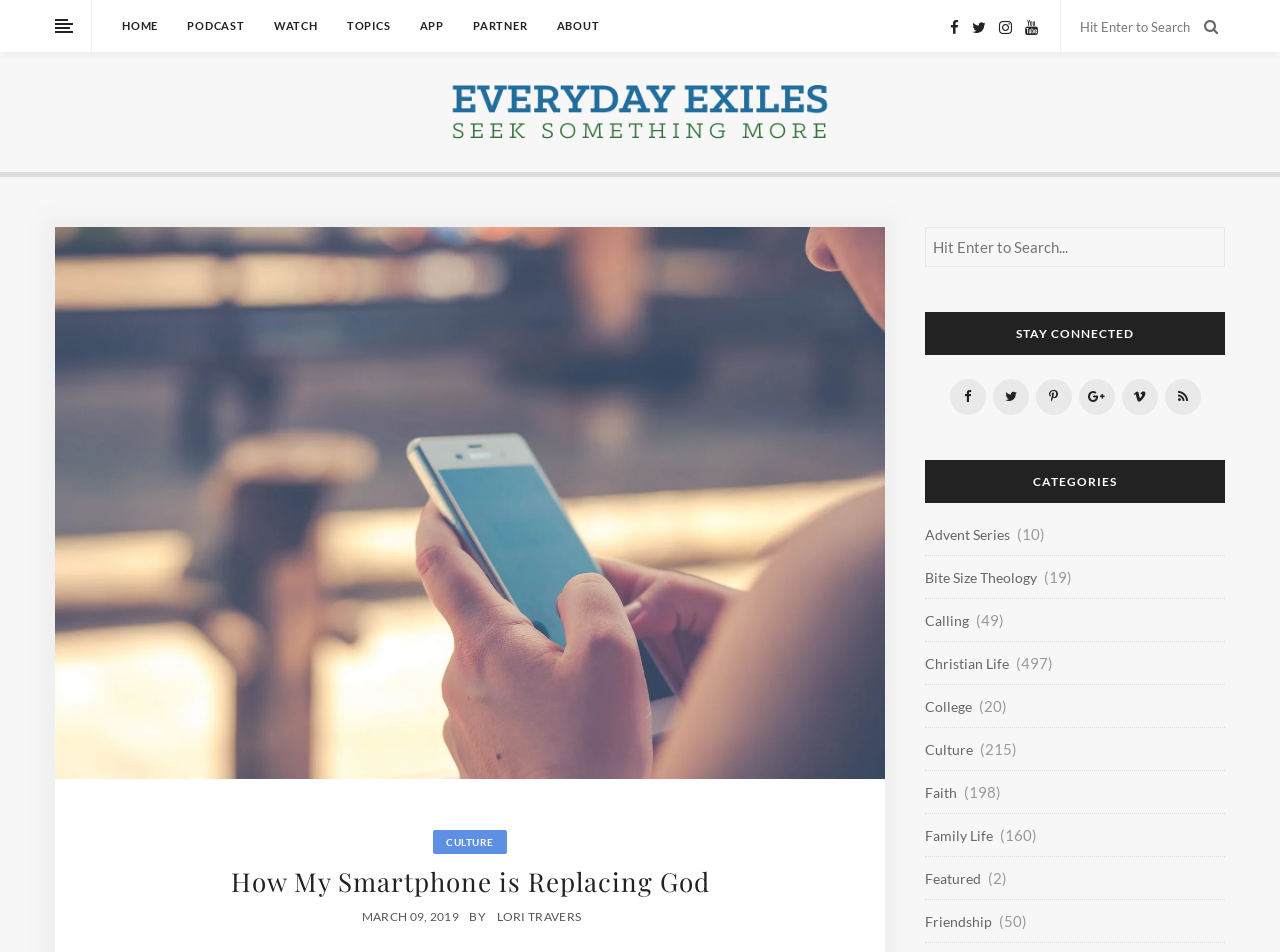Please locate the bounding box coordinates of the element that should be clicked to achieve the given instruction: "Click on the HOME link".

[0.095, 0.017, 0.124, 0.038]